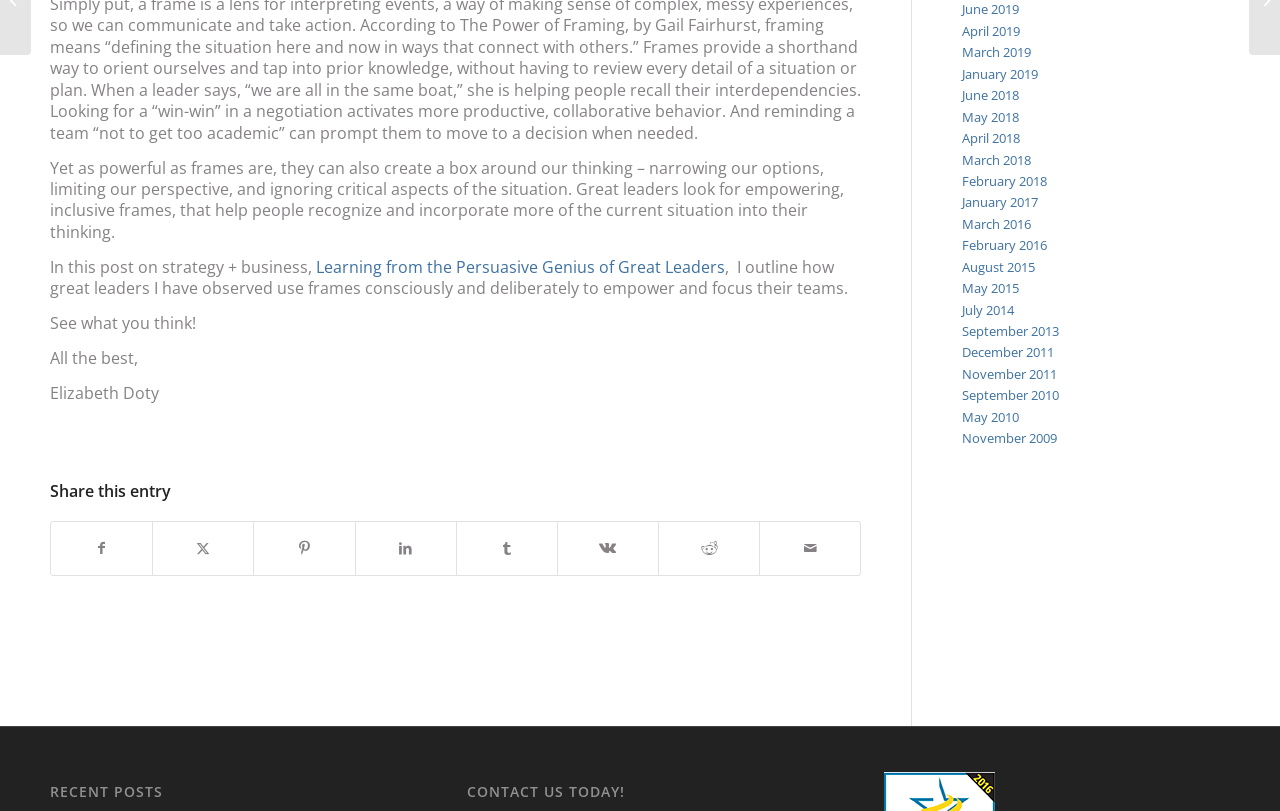Bounding box coordinates are specified in the format (top-left x, top-left y, bottom-right x, bottom-right y). All values are floating point numbers bounded between 0 and 1. Please provide the bounding box coordinate of the region this sentence describes: Share on Pinterest

[0.199, 0.644, 0.277, 0.708]